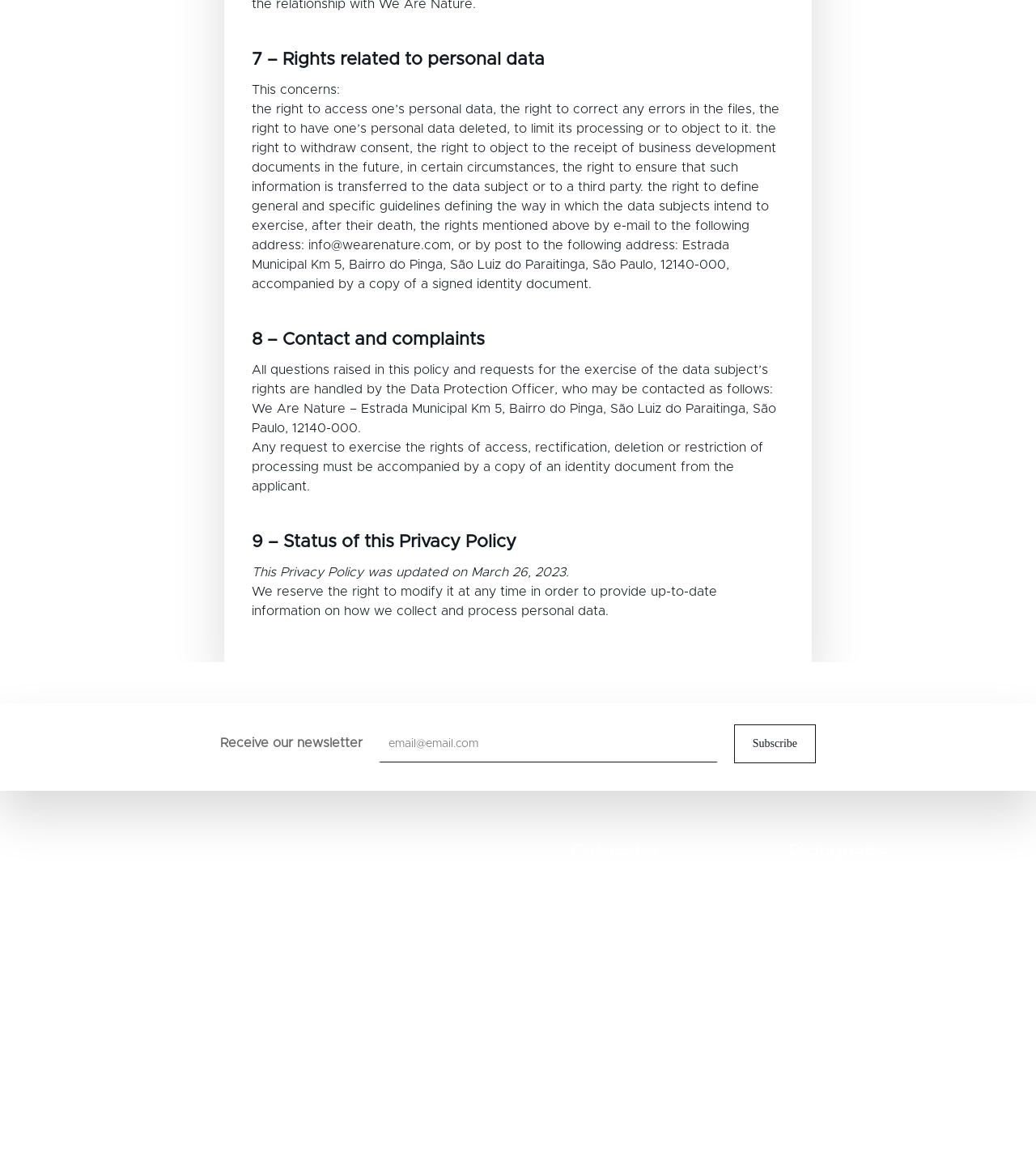What is the purpose of the form 'Formulários de contato'?
Make sure to answer the question with a detailed and comprehensive explanation.

I found the form 'Formulários de contato' which contains a textbox to input an email address and a button to subscribe. The purpose of this form is to allow users to receive the newsletter.